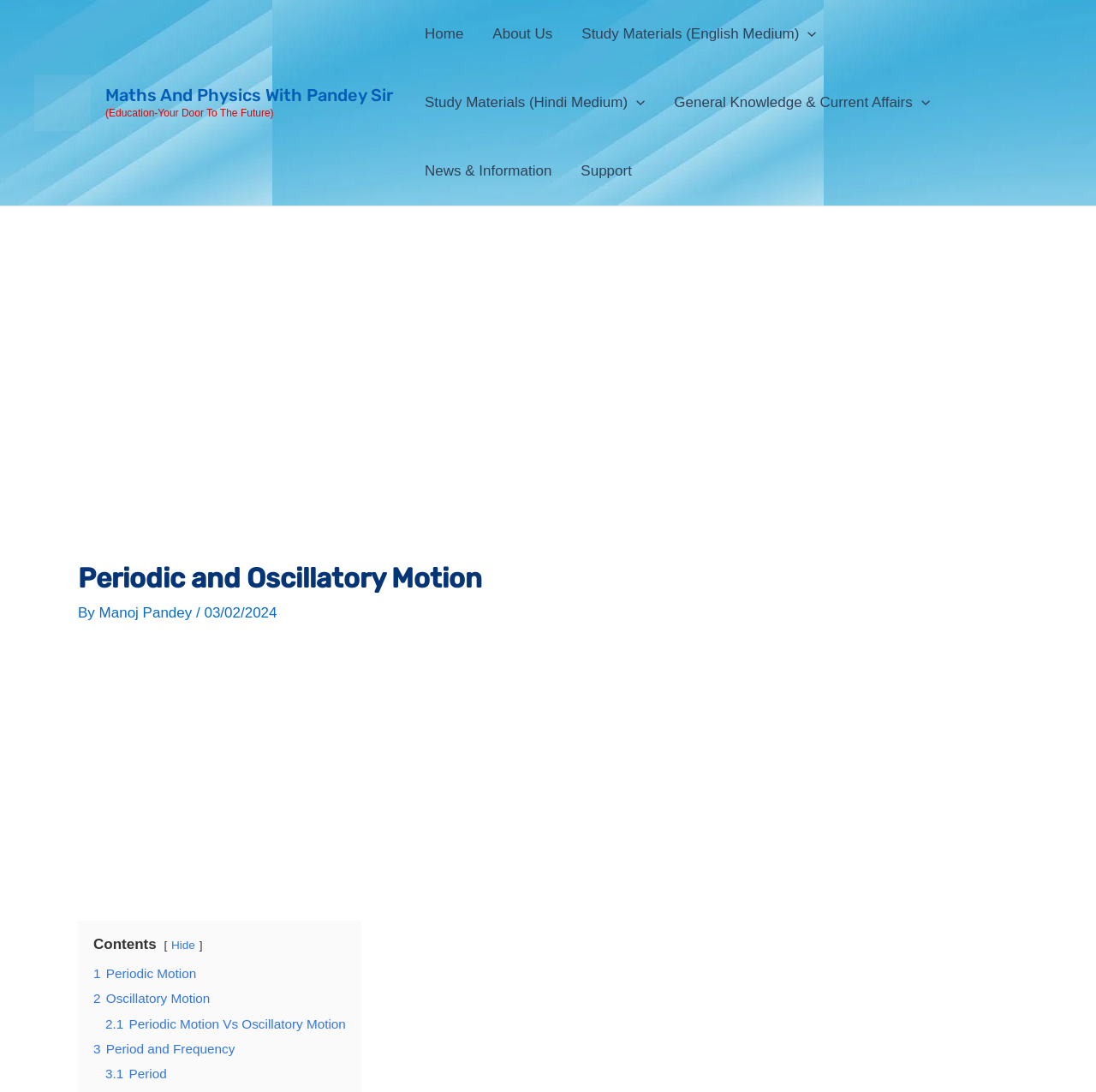Answer succinctly with a single word or phrase:
What are the two types of motion discussed on the webpage?

Periodic Motion and Oscillatory Motion